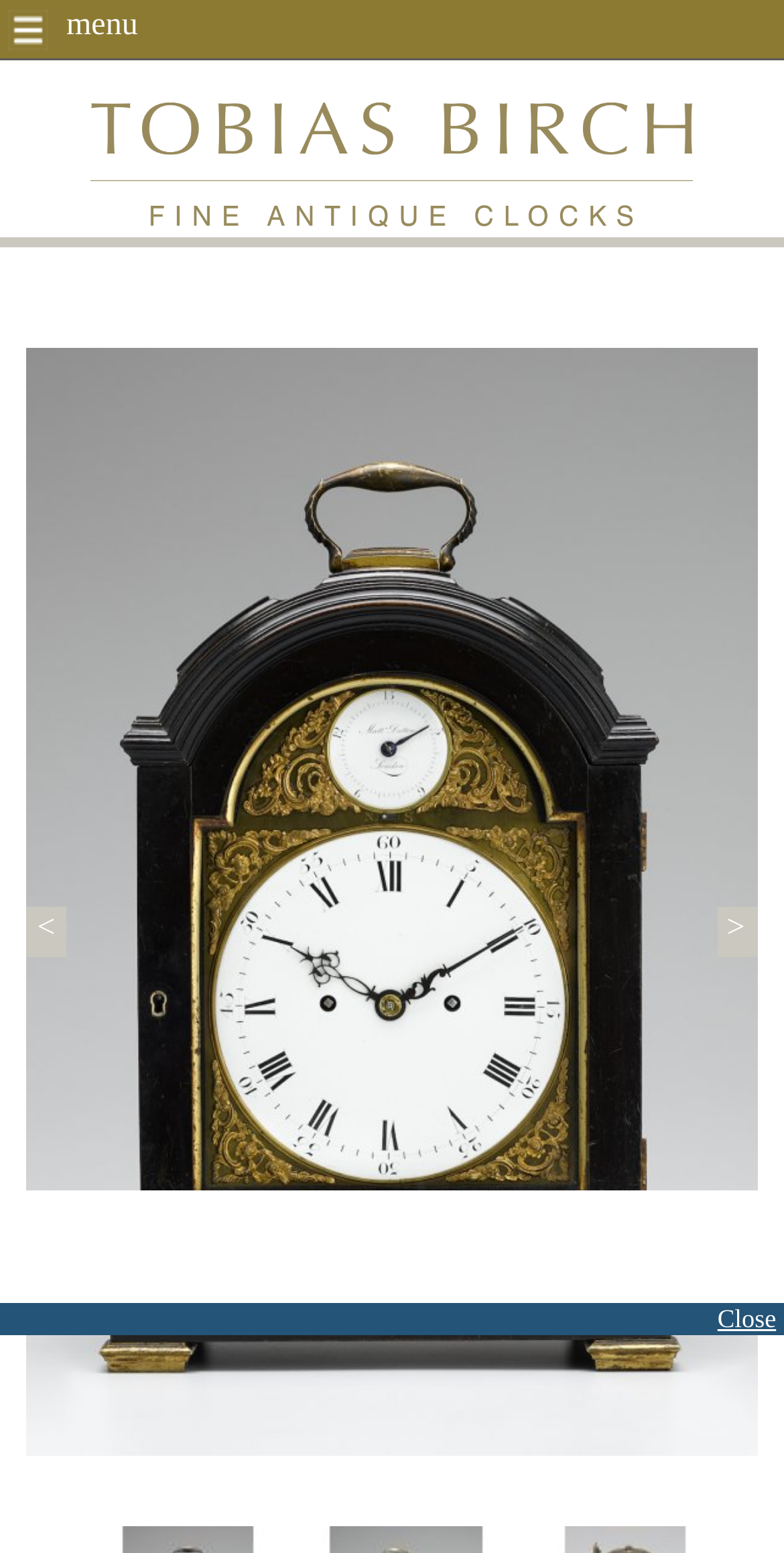Could you please study the image and provide a detailed answer to the question:
What is the purpose of the '<' and '>' buttons?

The '<' and '>' buttons are likely used for navigation, possibly to move to the previous or next page of clock listings, as they are positioned near the bottom of the page and are commonly used for pagination.